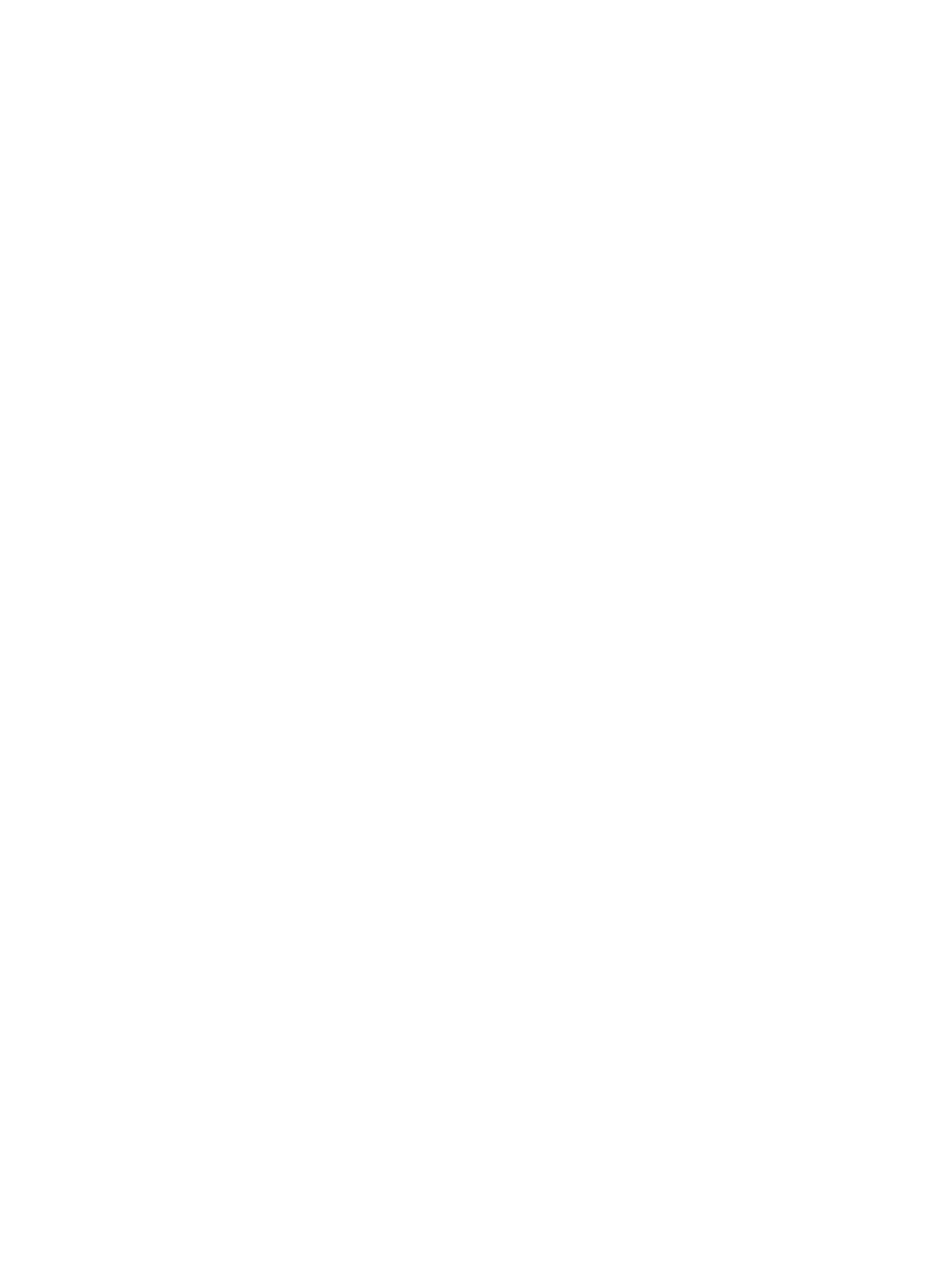Determine the bounding box coordinates of the clickable region to execute the instruction: "Click on 'Add to basket: “Campo Alla Giostra Bolgheri DOC”'". The coordinates should be four float numbers between 0 and 1, denoted as [left, top, right, bottom].

[0.037, 0.637, 0.135, 0.658]